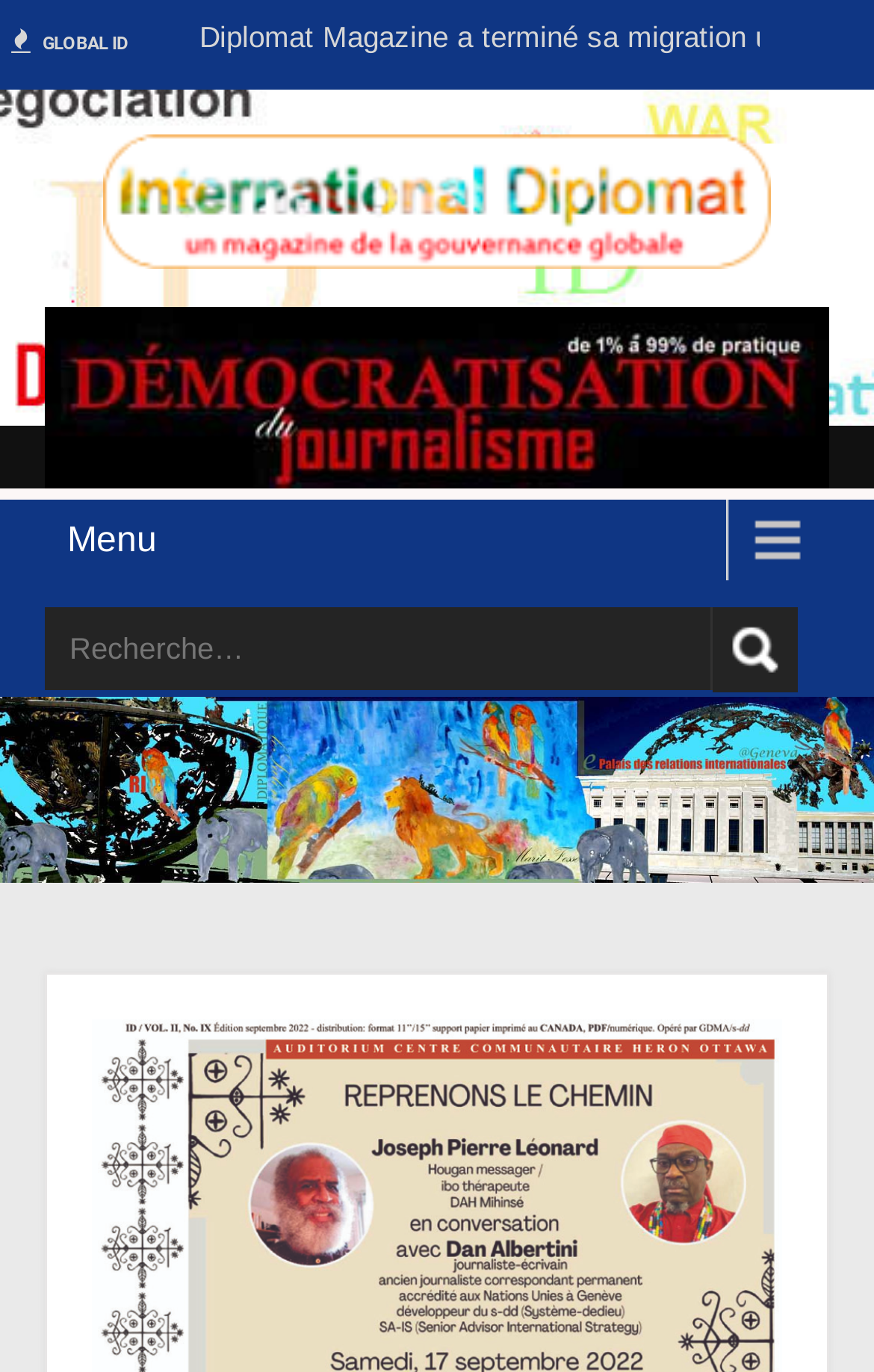Answer the following inquiry with a single word or phrase:
What is the logo of the website?

GLOBAL ID